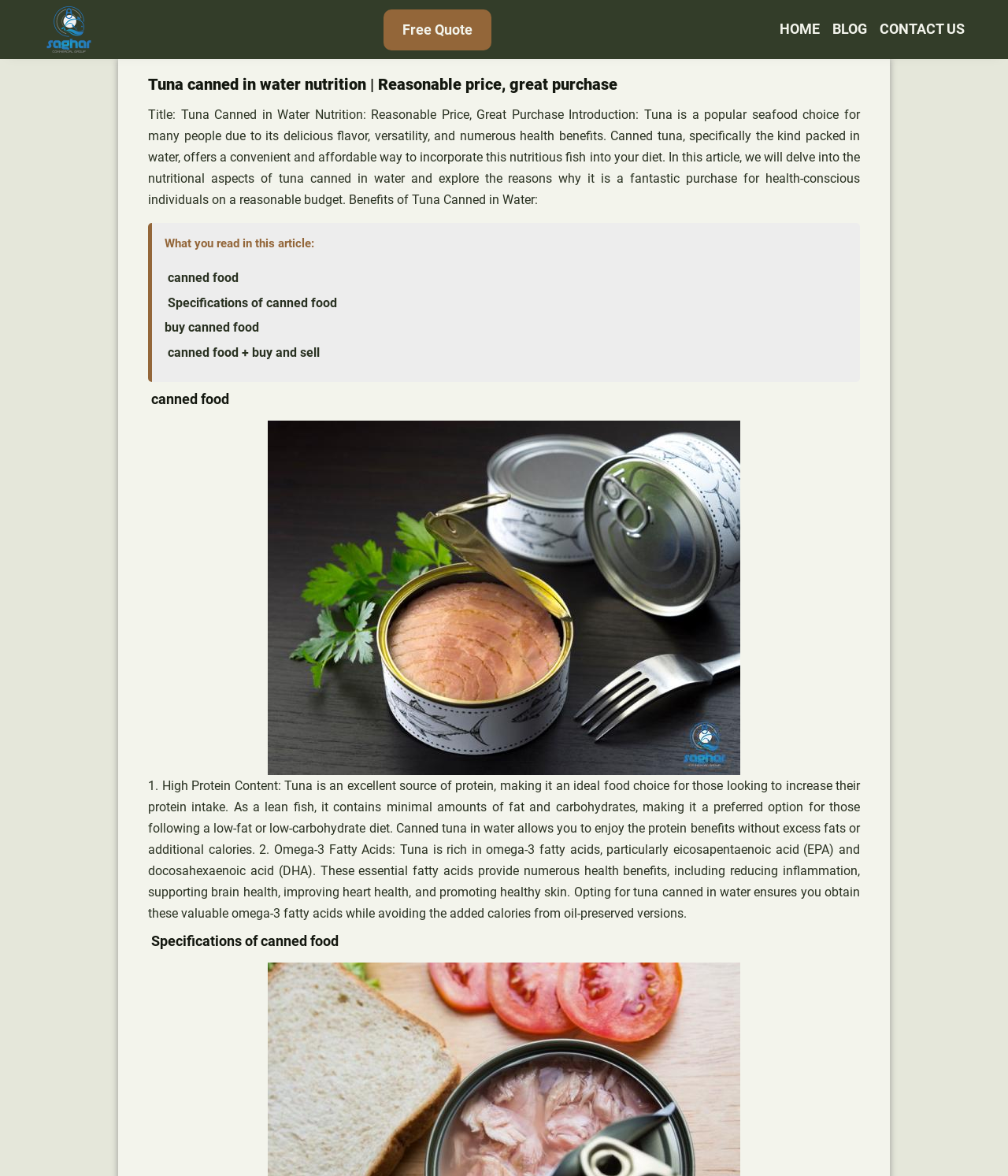Determine the bounding box for the UI element described here: "Specifications of canned food".

[0.163, 0.251, 0.334, 0.264]